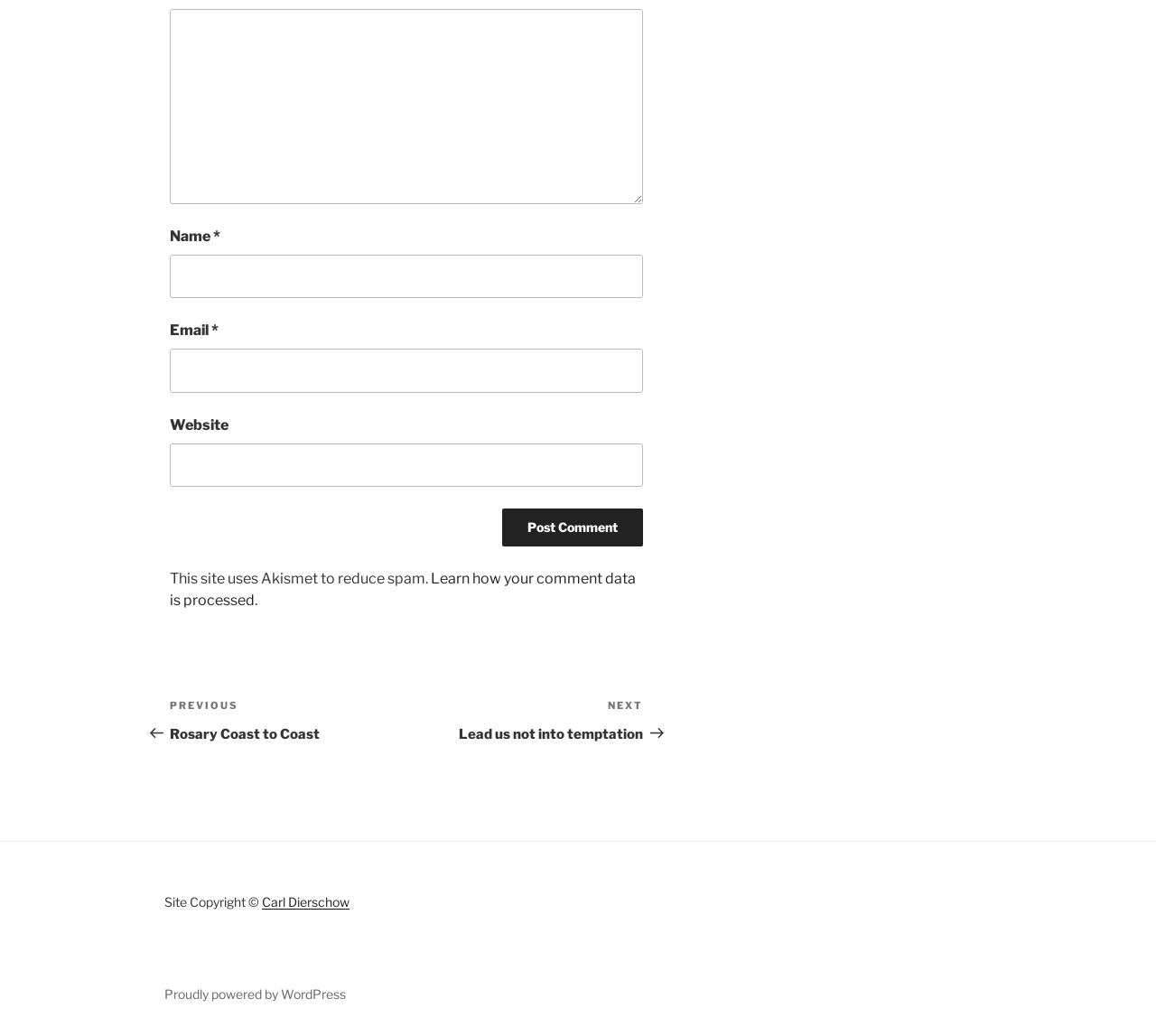Find the bounding box coordinates of the element you need to click on to perform this action: 'Visit the previous post'. The coordinates should be represented by four float values between 0 and 1, in the format [left, top, right, bottom].

[0.147, 0.674, 0.352, 0.716]